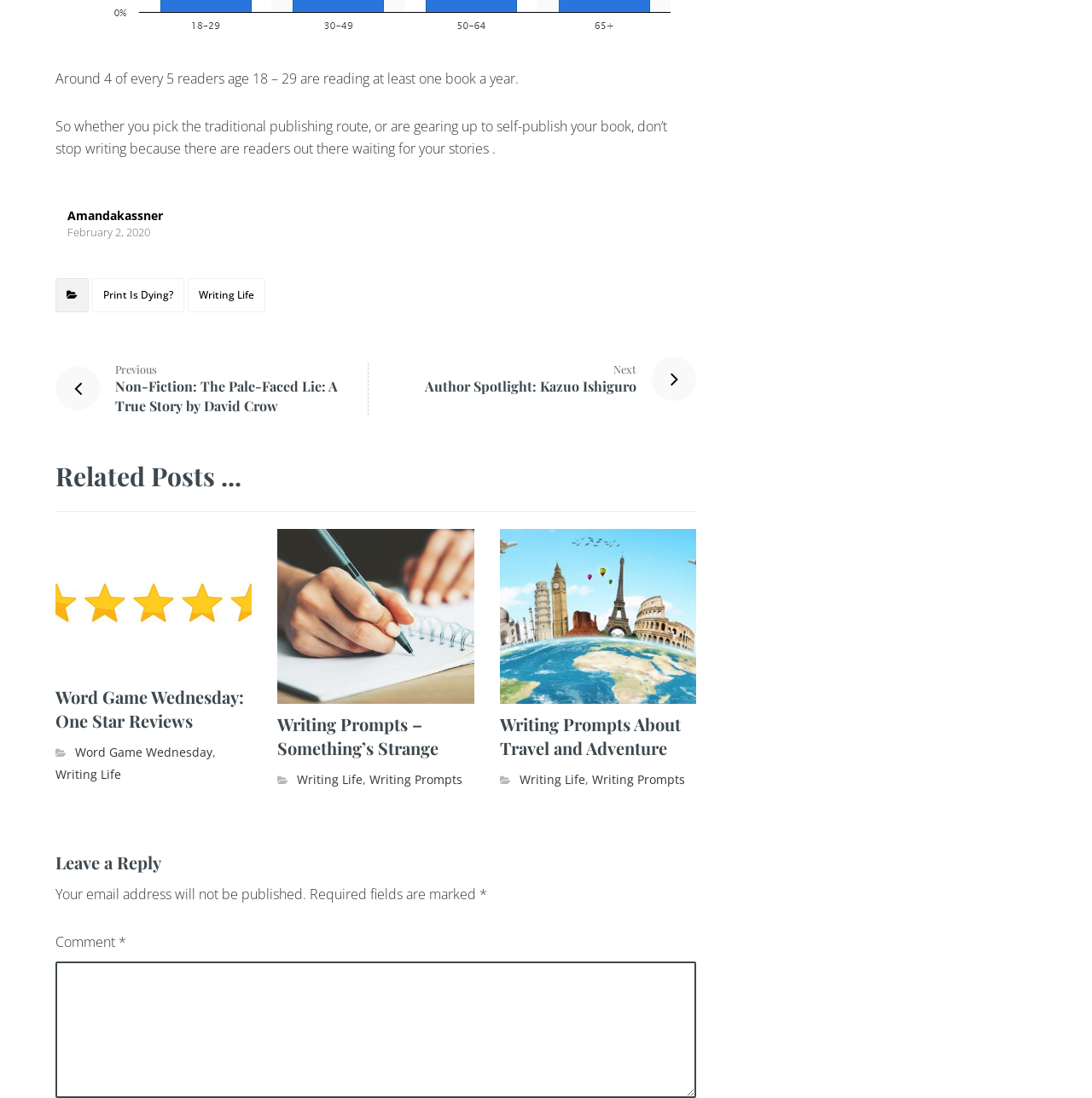Please provide the bounding box coordinates for the element that needs to be clicked to perform the instruction: "View the previous non-fiction book 'The Pale-Faced Lie: A True Story by David Crow'". The coordinates must consist of four float numbers between 0 and 1, formatted as [left, top, right, bottom].

[0.051, 0.345, 0.336, 0.362]